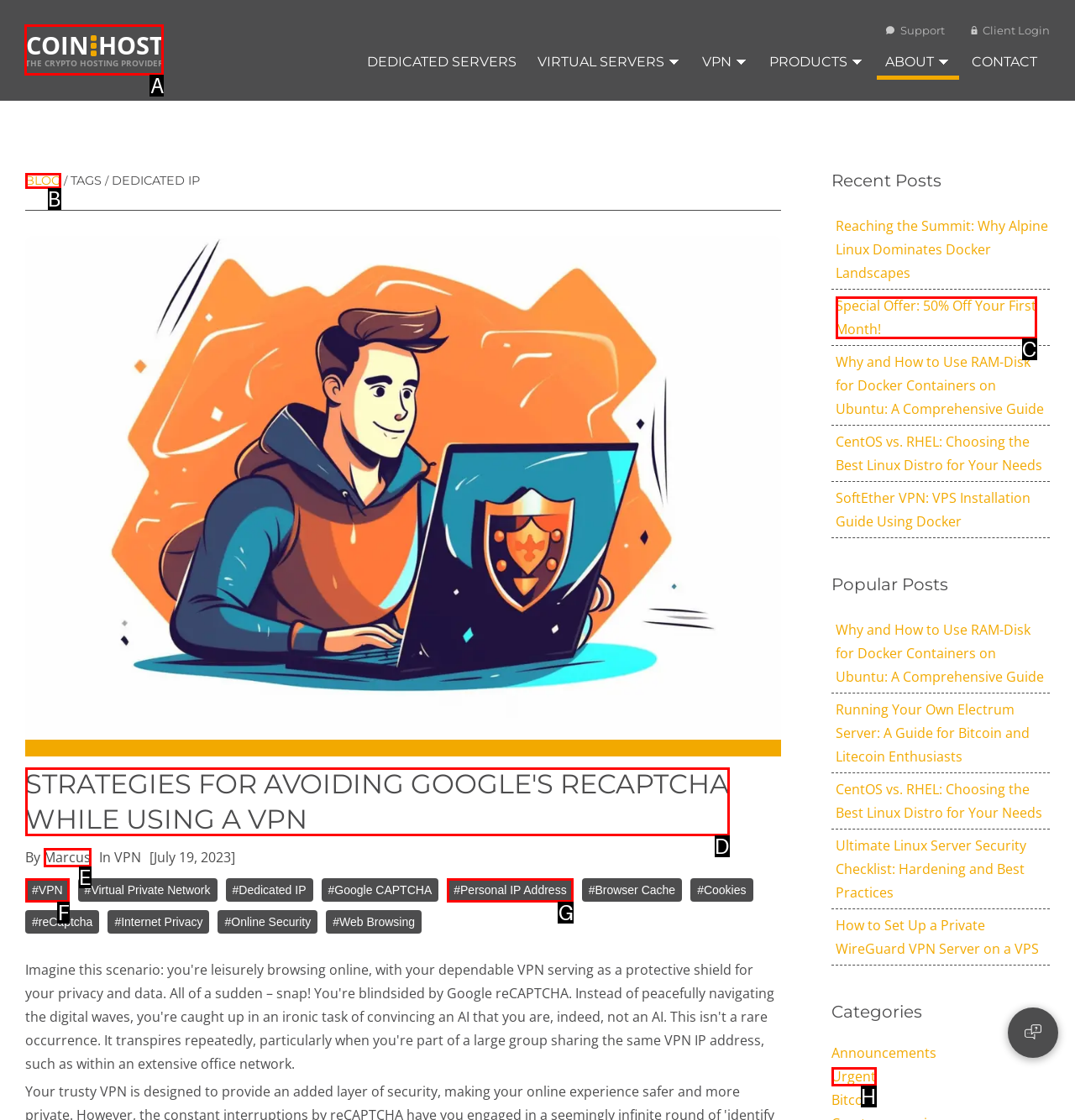Choose the UI element you need to click to carry out the task: Click on the COIN.HOST logo.
Respond with the corresponding option's letter.

A